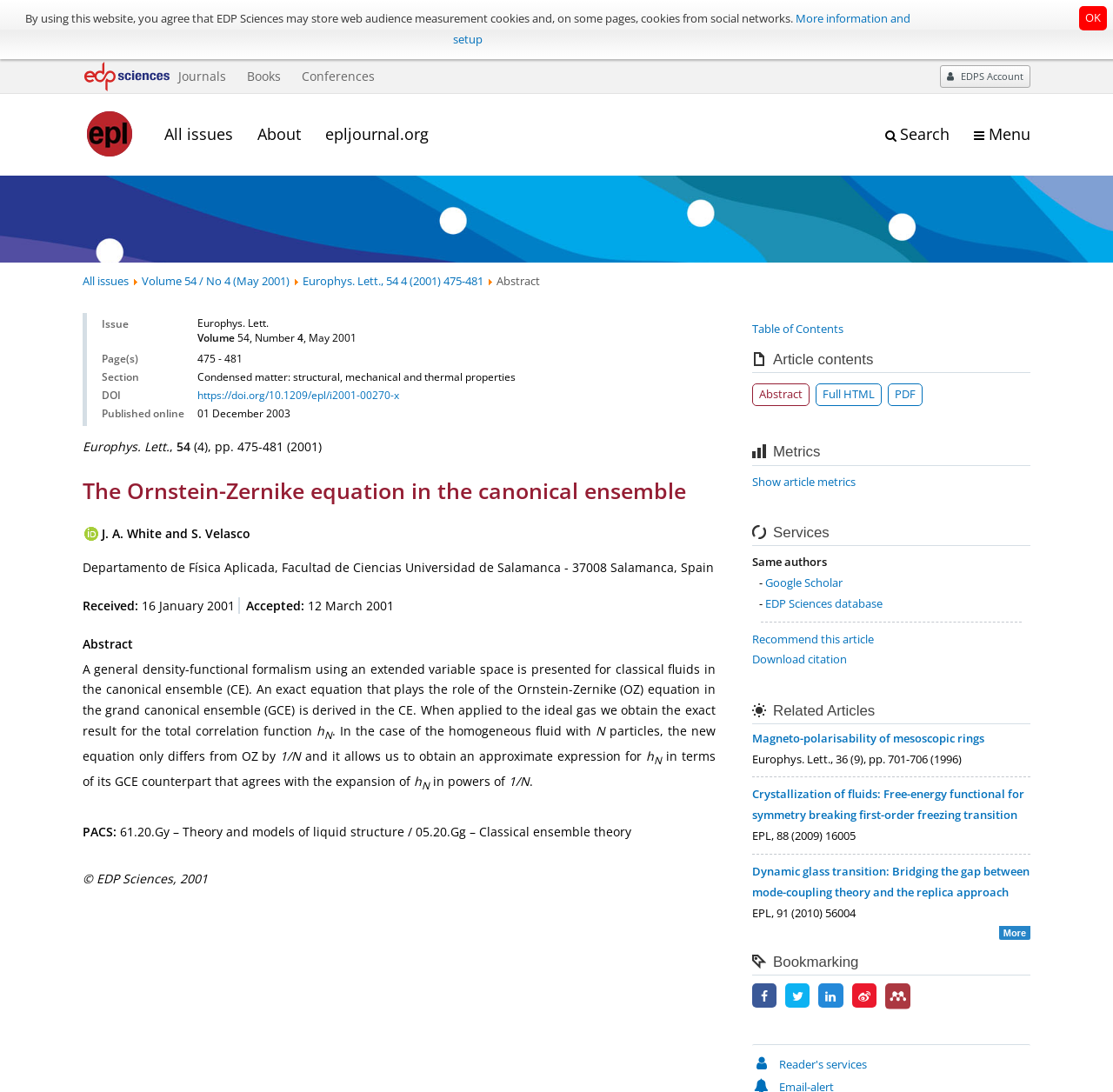Could you highlight the region that needs to be clicked to execute the instruction: "Read our objectives"?

None